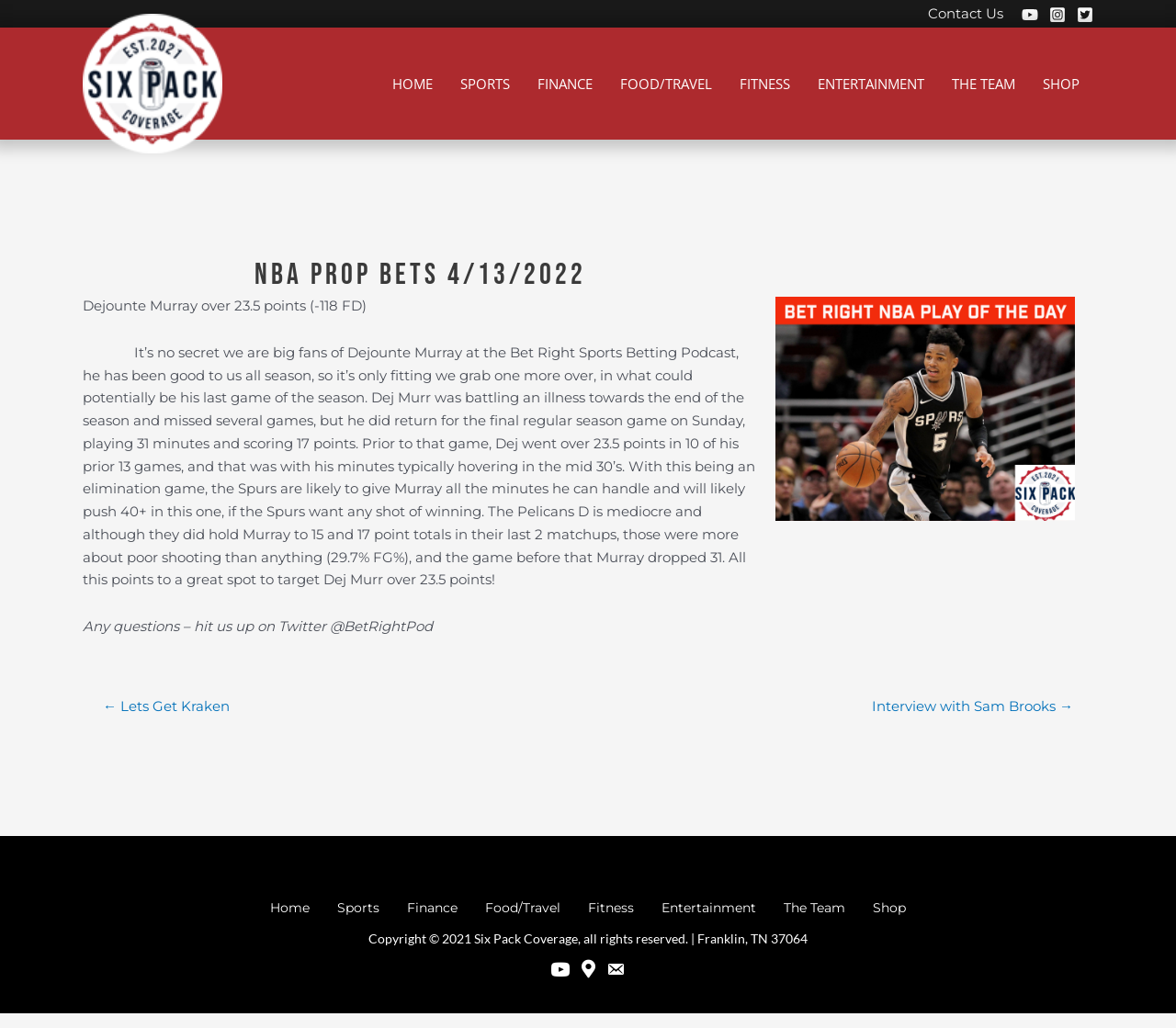Summarize the webpage comprehensively, mentioning all visible components.

This webpage is about NBA prop bets, specifically focusing on Dejounte Murray's performance. At the top, there are several links to social media platforms, including YouTube, Instagram, and Behance, accompanied by their respective icons. Below these links, there is a navigation menu with options like "HOME", "SPORTS", "FINANCE", and more.

The main content of the page is a blog post about Dejounte Murray's prop bet for a specific game. The post is titled "NBA Prop Bets 4/13/2022" and has a heading that reads "Dejounte Murray over 23.5 points (-118 FD)". The article discusses Murray's past performances, his recent illness, and his potential to score over 23.5 points in the upcoming game. The text is accompanied by an image of Dejounte Murray, which takes up a significant portion of the page.

On the right side of the page, there is a navigation menu labeled "Posts" with links to previous articles, including "Lets Get Kraken" and "Interview with Sam Brooks". Below this menu, there are links to various categories like "Home", "Sports", "Finance", and more.

At the bottom of the page, there is a copyright notice and links to external websites, including YouTube, Google Maps, and an email address.